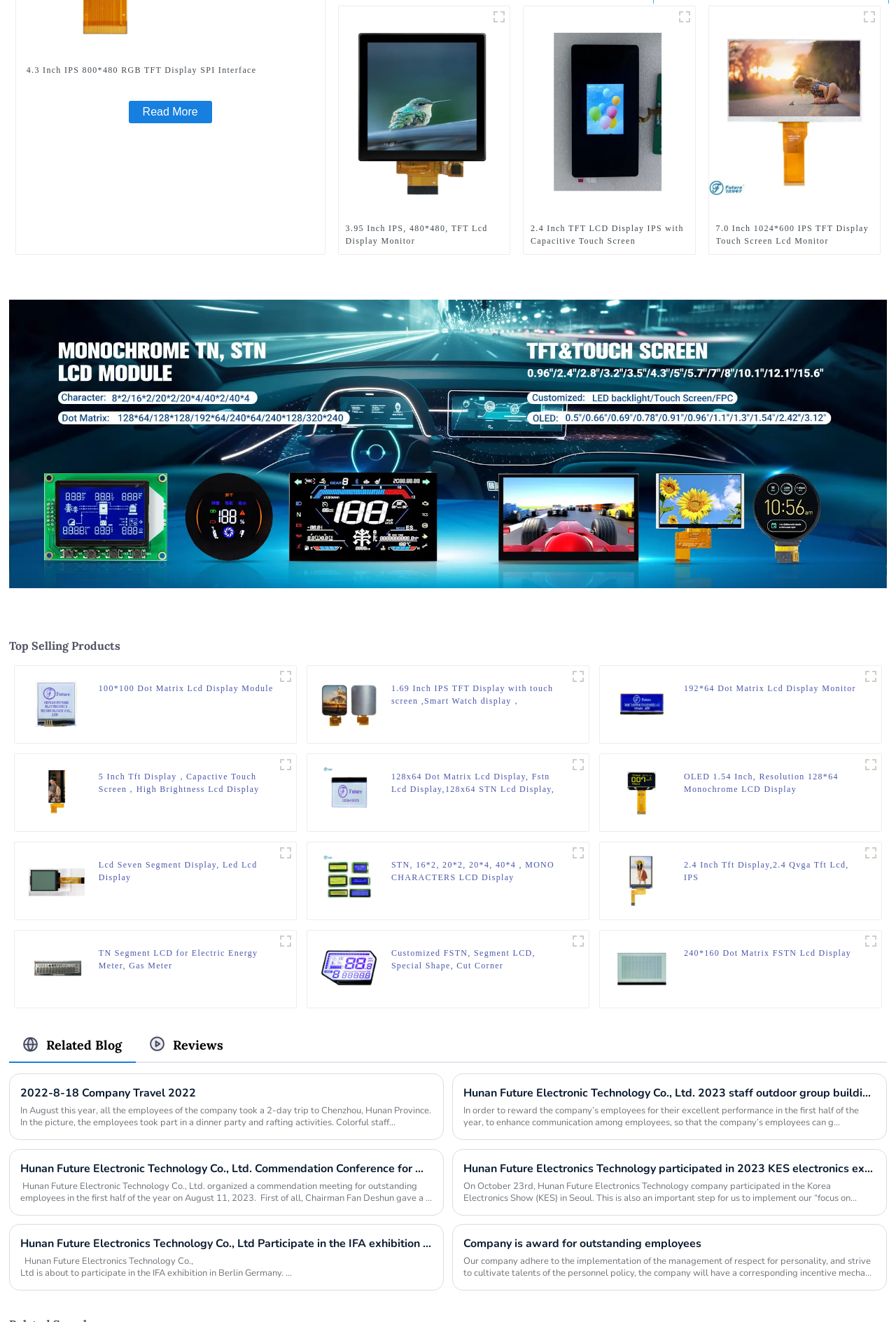Specify the bounding box coordinates of the area to click in order to follow the given instruction: "Explore the 'Top Selling Products' section."

[0.01, 0.483, 0.99, 0.494]